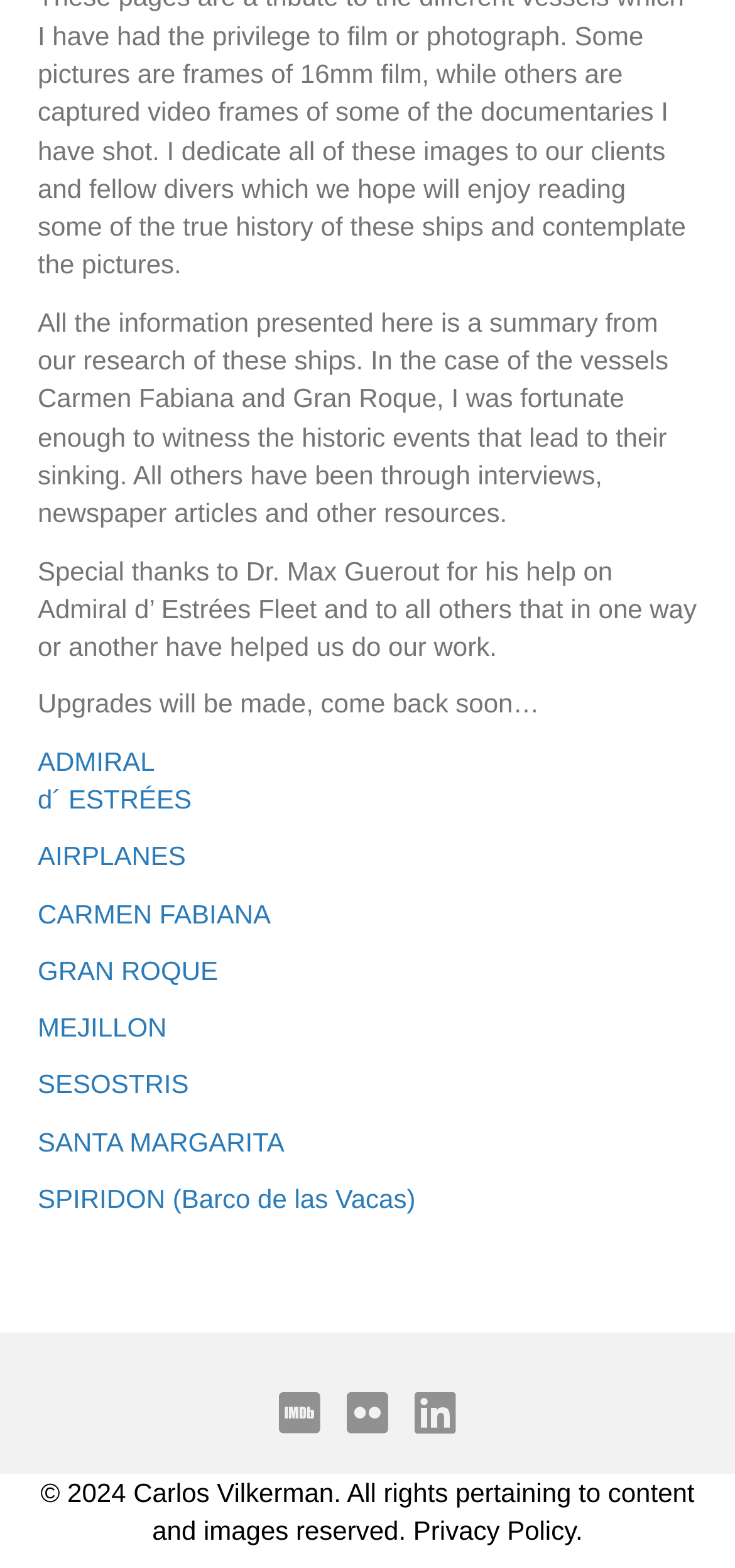Answer with a single word or phrase: 
What is the name of the person who owns the rights to the webpage content?

Carlos Vilkerman